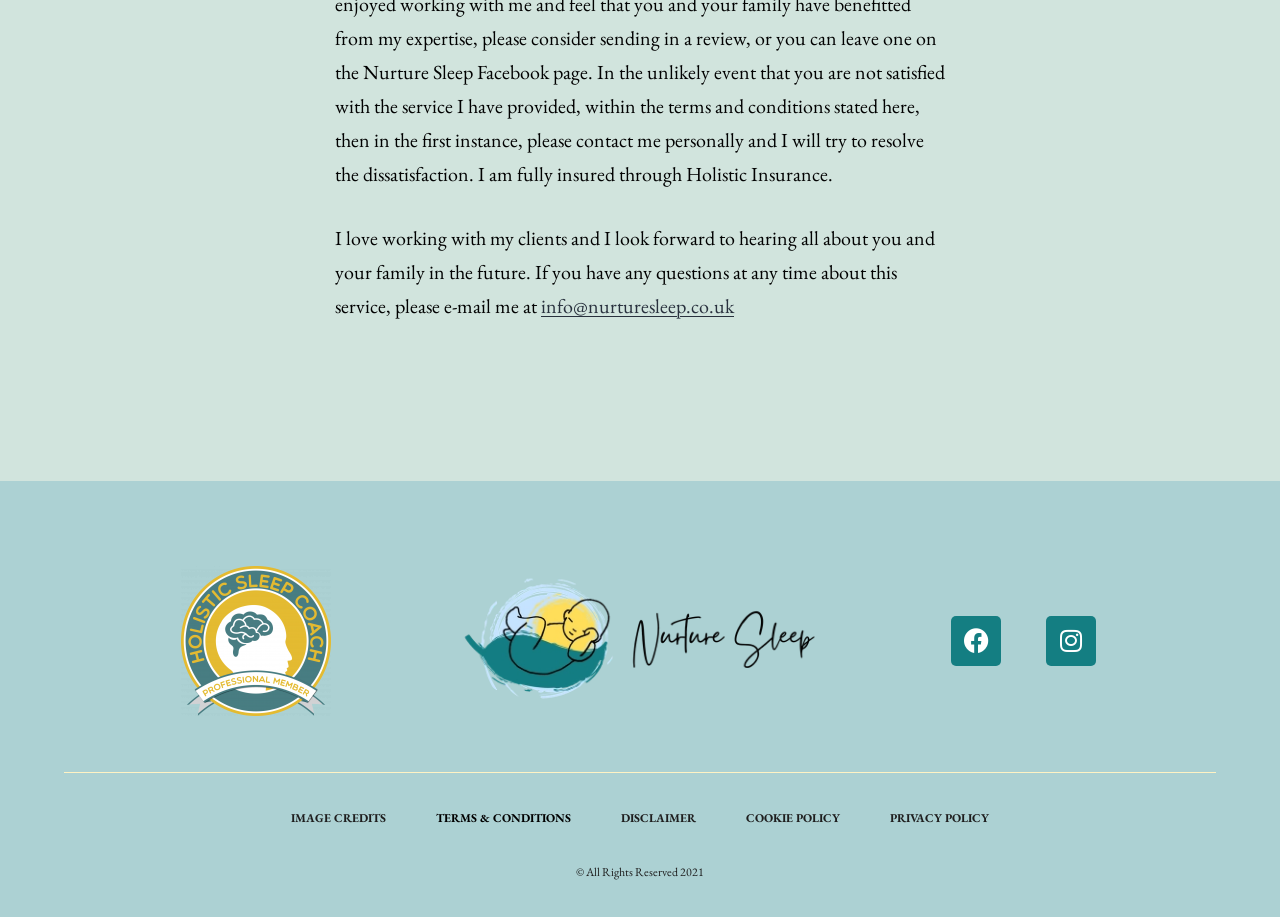Using the description "Cookie Policy", predict the bounding box of the relevant HTML element.

[0.583, 0.881, 0.656, 0.902]